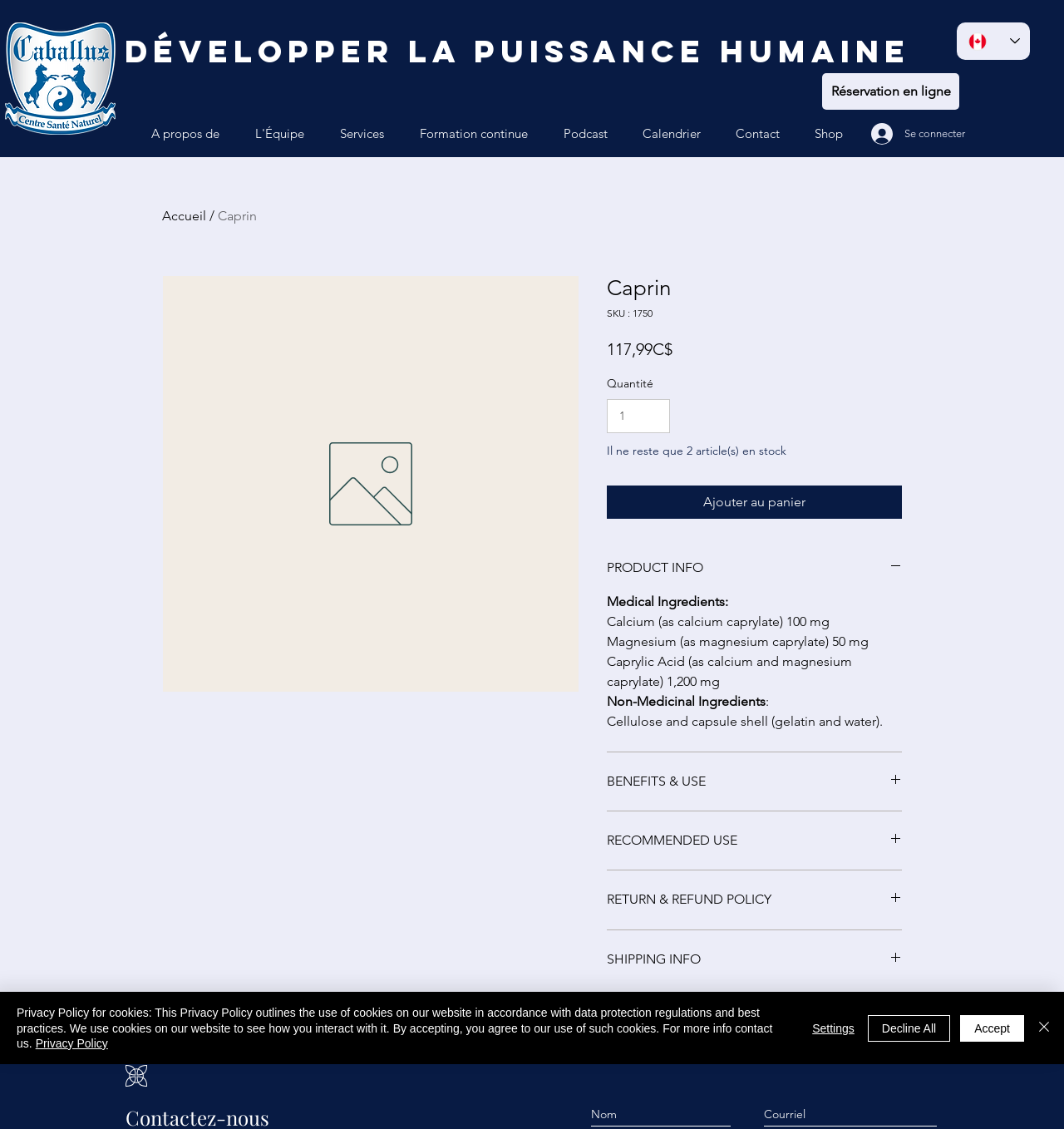What is the language of the website?
Refer to the image and provide a one-word or short phrase answer.

French